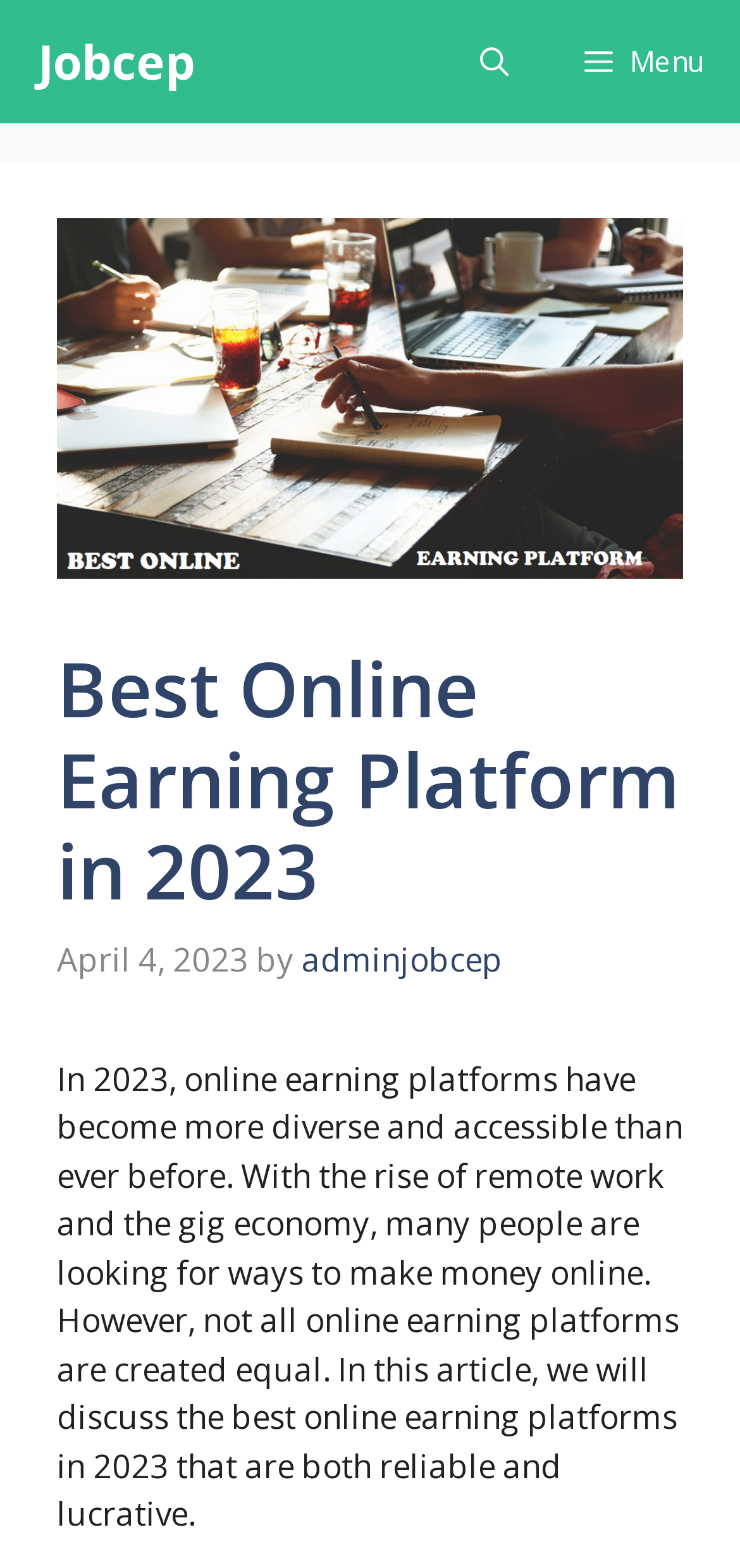Using the provided description: "adminjobcep", find the bounding box coordinates of the corresponding UI element. The output should be four float numbers between 0 and 1, in the format [left, top, right, bottom].

[0.408, 0.598, 0.679, 0.626]